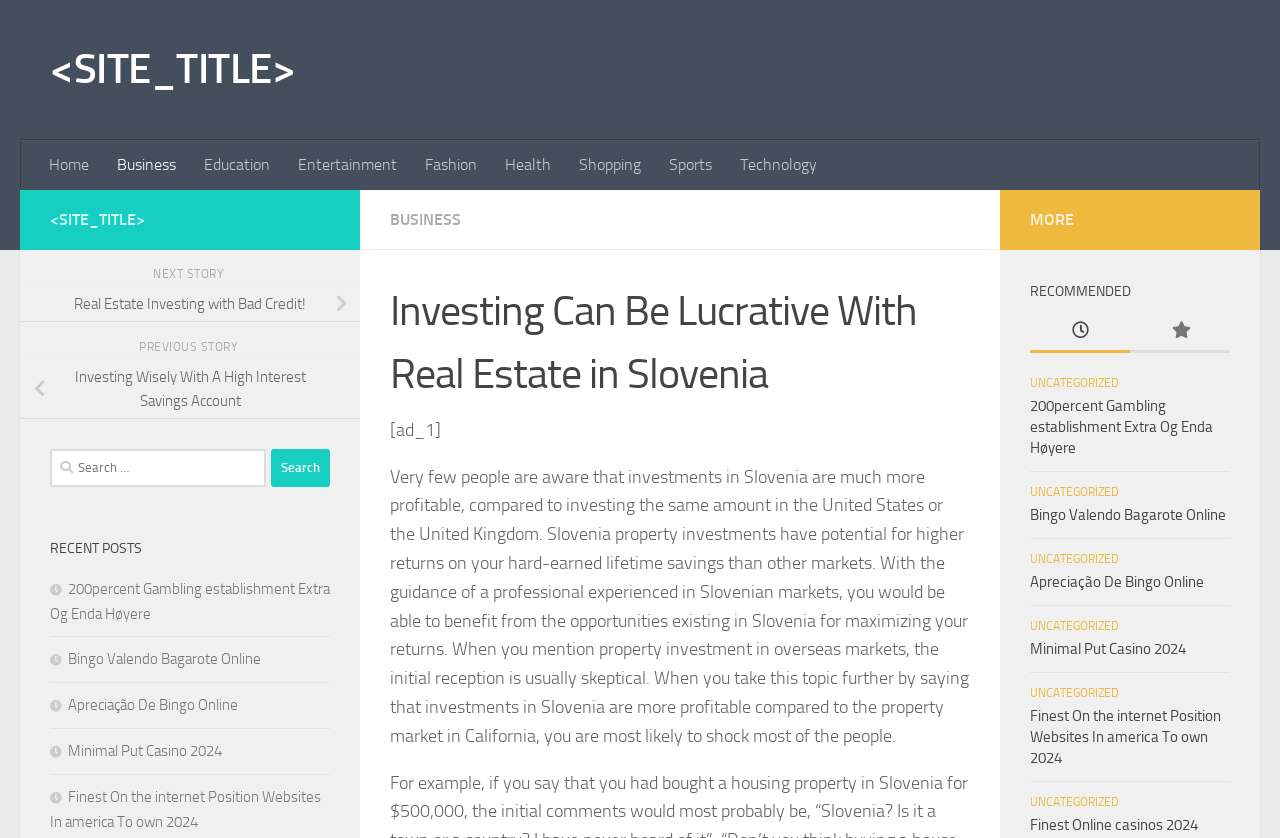Using the information from the screenshot, answer the following question thoroughly:
What is the purpose of the 'NEXT STORY' and 'PREVIOUS STORY' links?

The 'NEXT STORY' and 'PREVIOUS STORY' links are located near the top of the webpage, and they allow users to navigate between different stories or articles on the webpage. This suggests that the webpage has a series of stories or articles, and the links are provided to help users easily navigate between them.